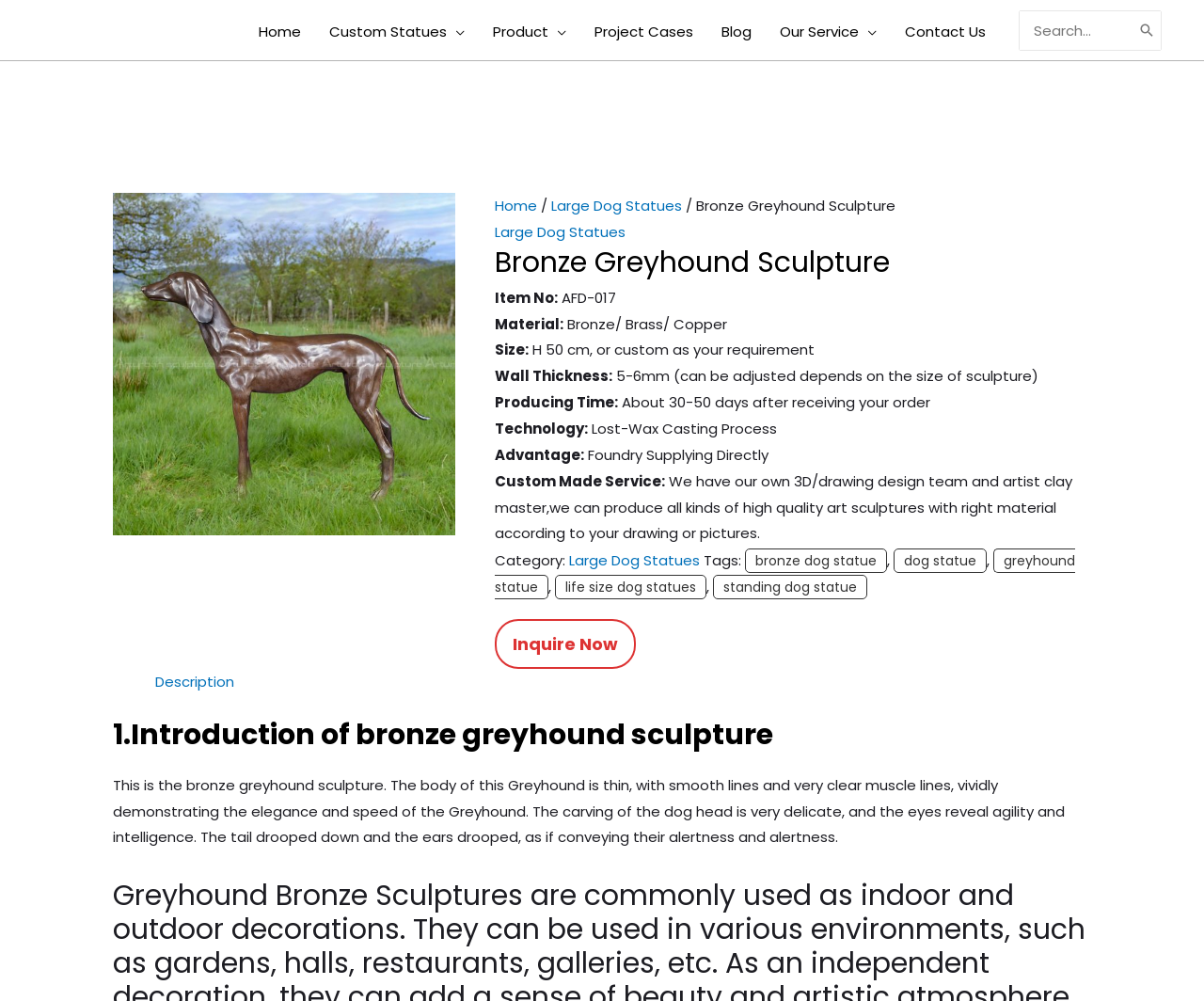Refer to the screenshot and answer the following question in detail:
What is the material of the bronze greyhound sculpture?

I found the answer by looking at the 'Material:' section on the webpage, which lists the materials as 'Bronze/ Brass/ Copper'.